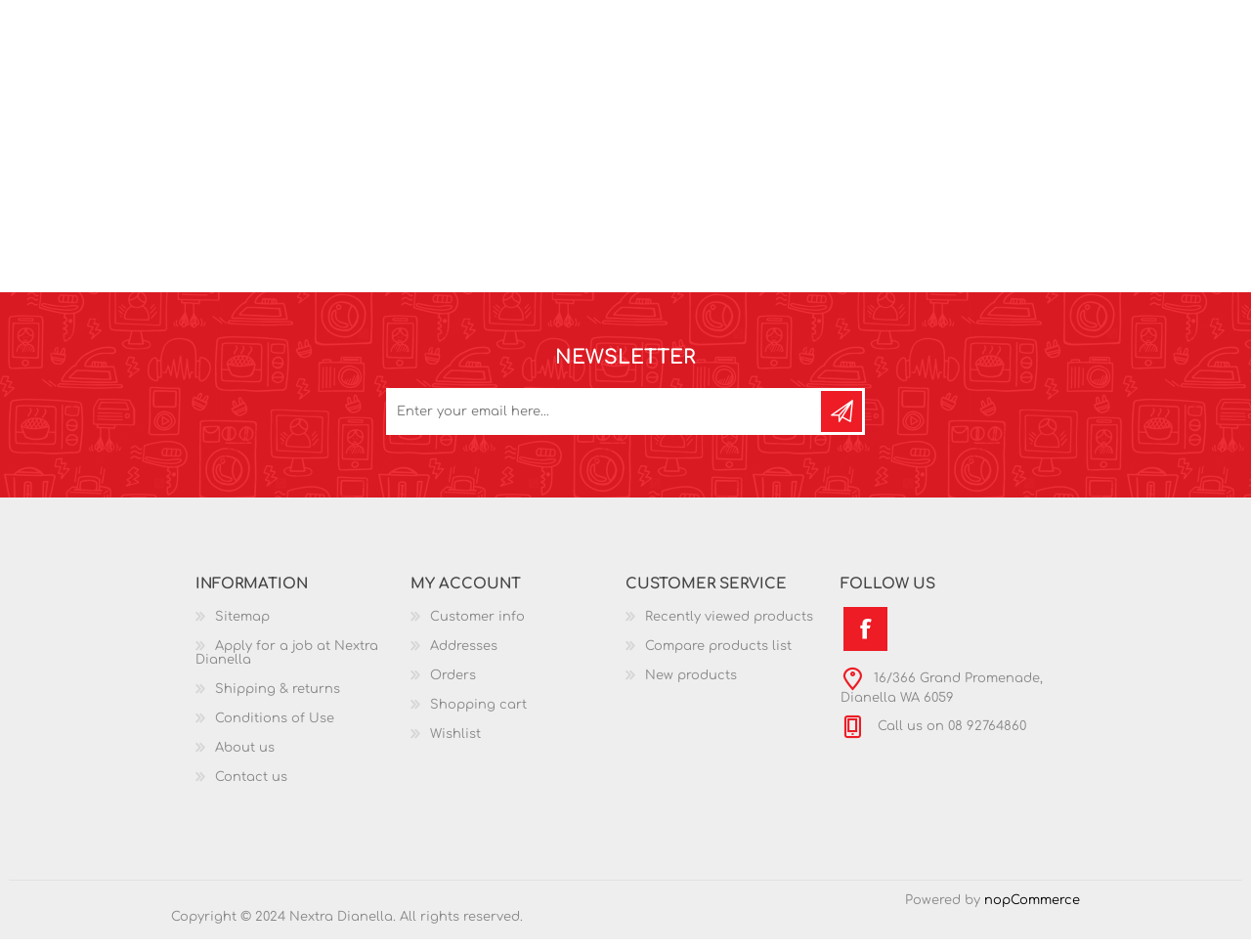Find the bounding box coordinates of the clickable area required to complete the following action: "Apply for a job".

[0.156, 0.685, 0.302, 0.714]